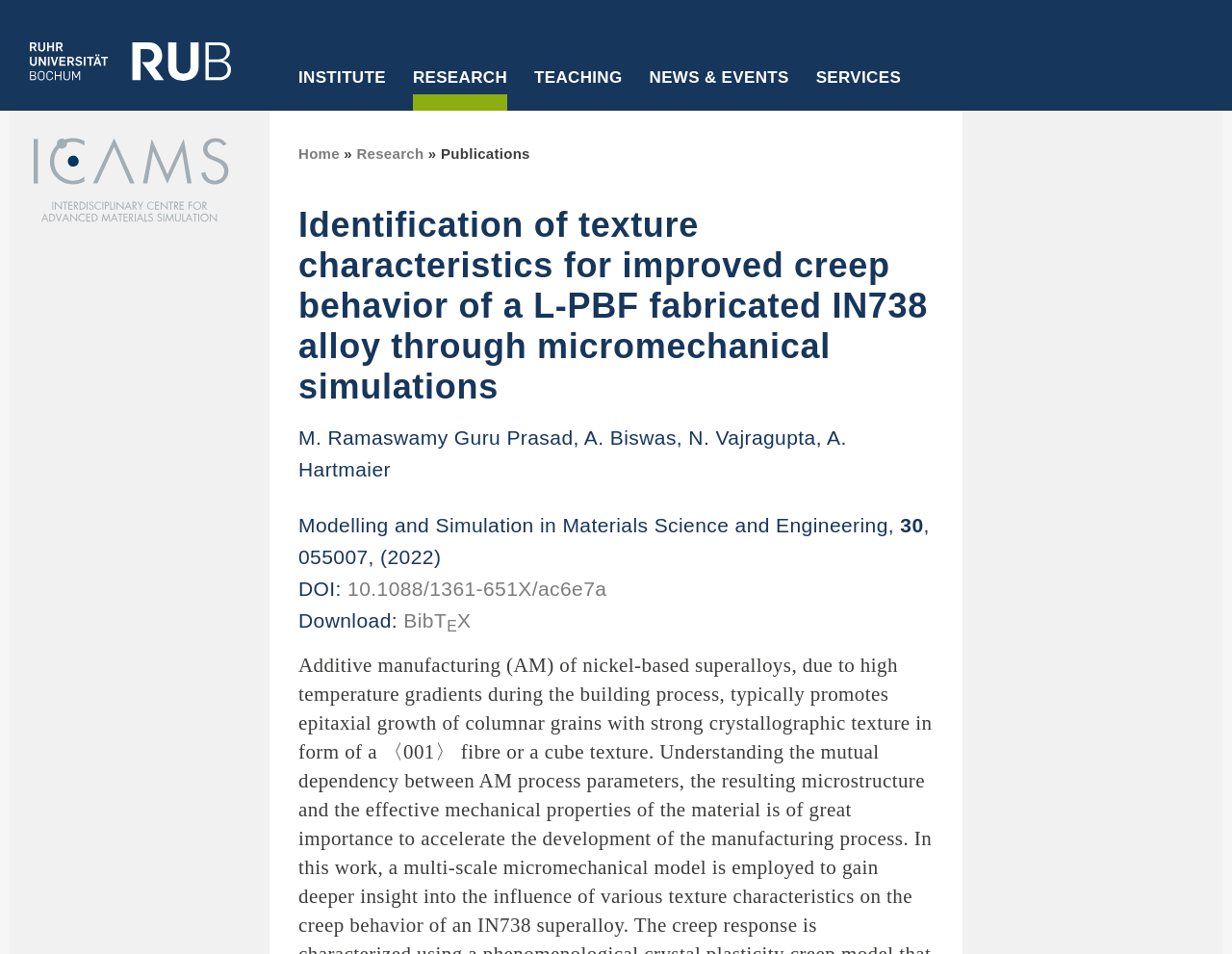Could you indicate the bounding box coordinates of the region to click in order to complete this instruction: "Click the 'Atomistic Modelling and Simulation' link".

[0.169, 0.174, 0.411, 0.204]